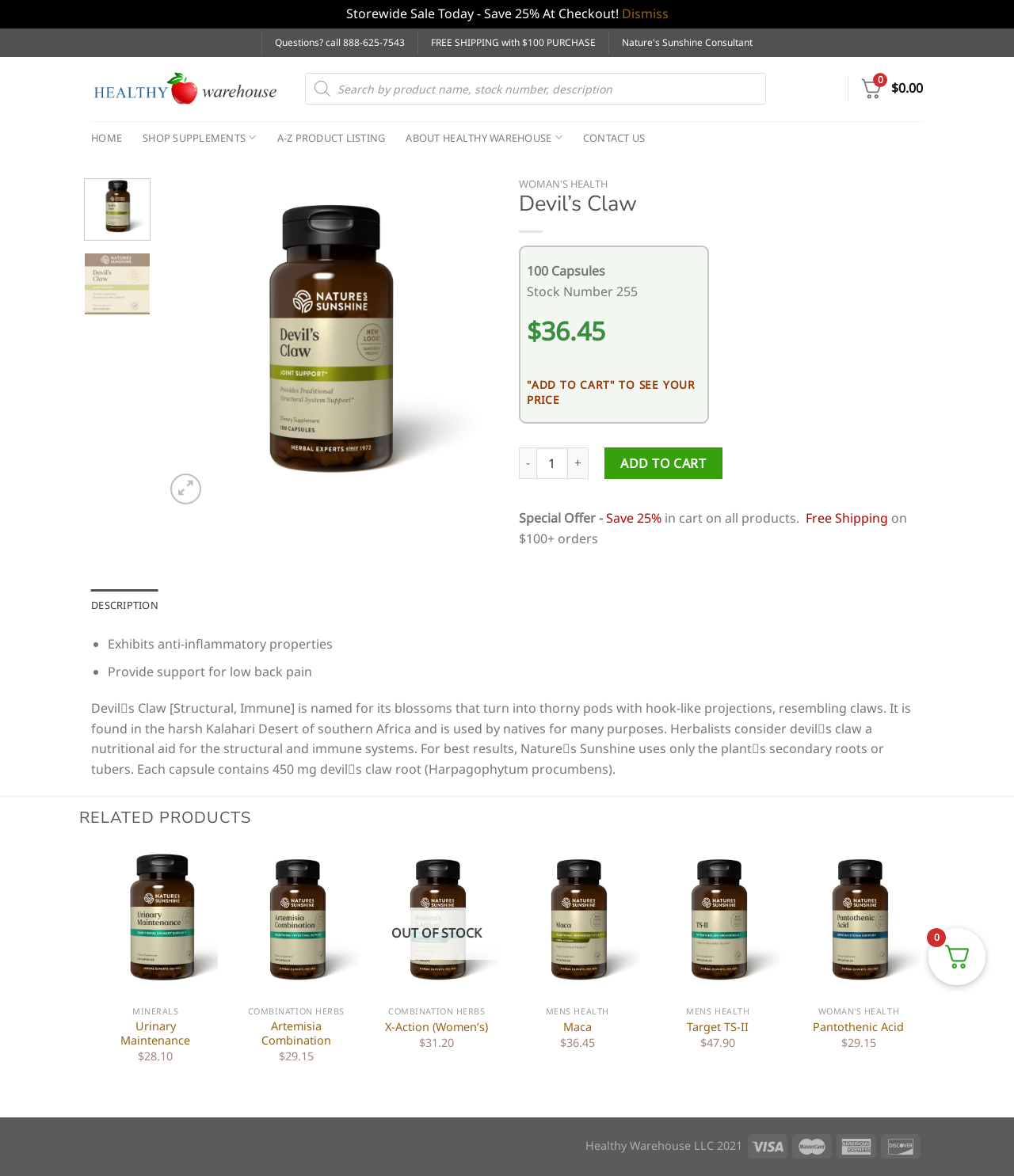What is the function of the '-' button?
Using the image provided, answer with just one word or phrase.

Decrease quantity